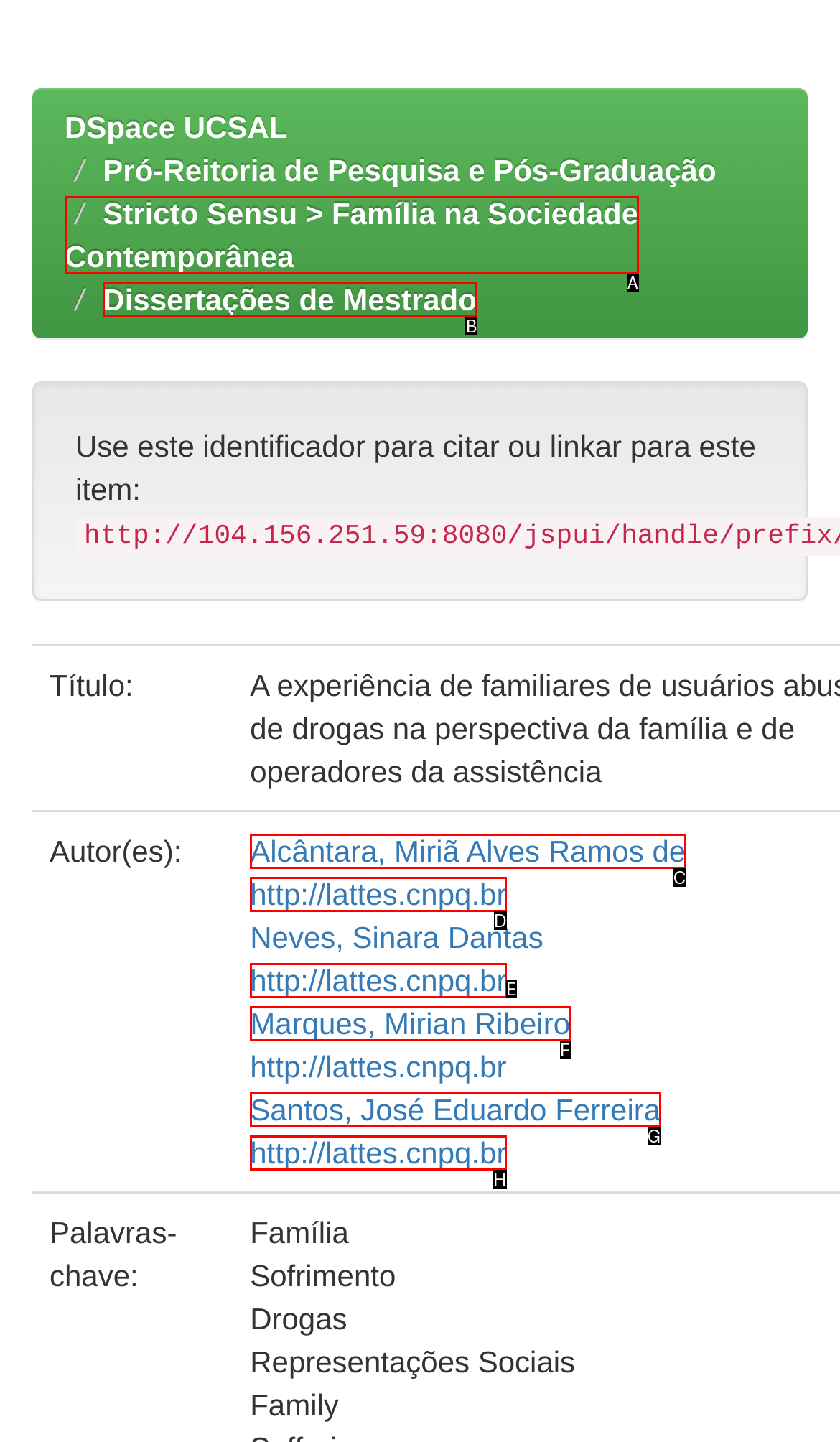Pick the option that corresponds to: Alcântara, Miriã Alves Ramos de
Provide the letter of the correct choice.

C